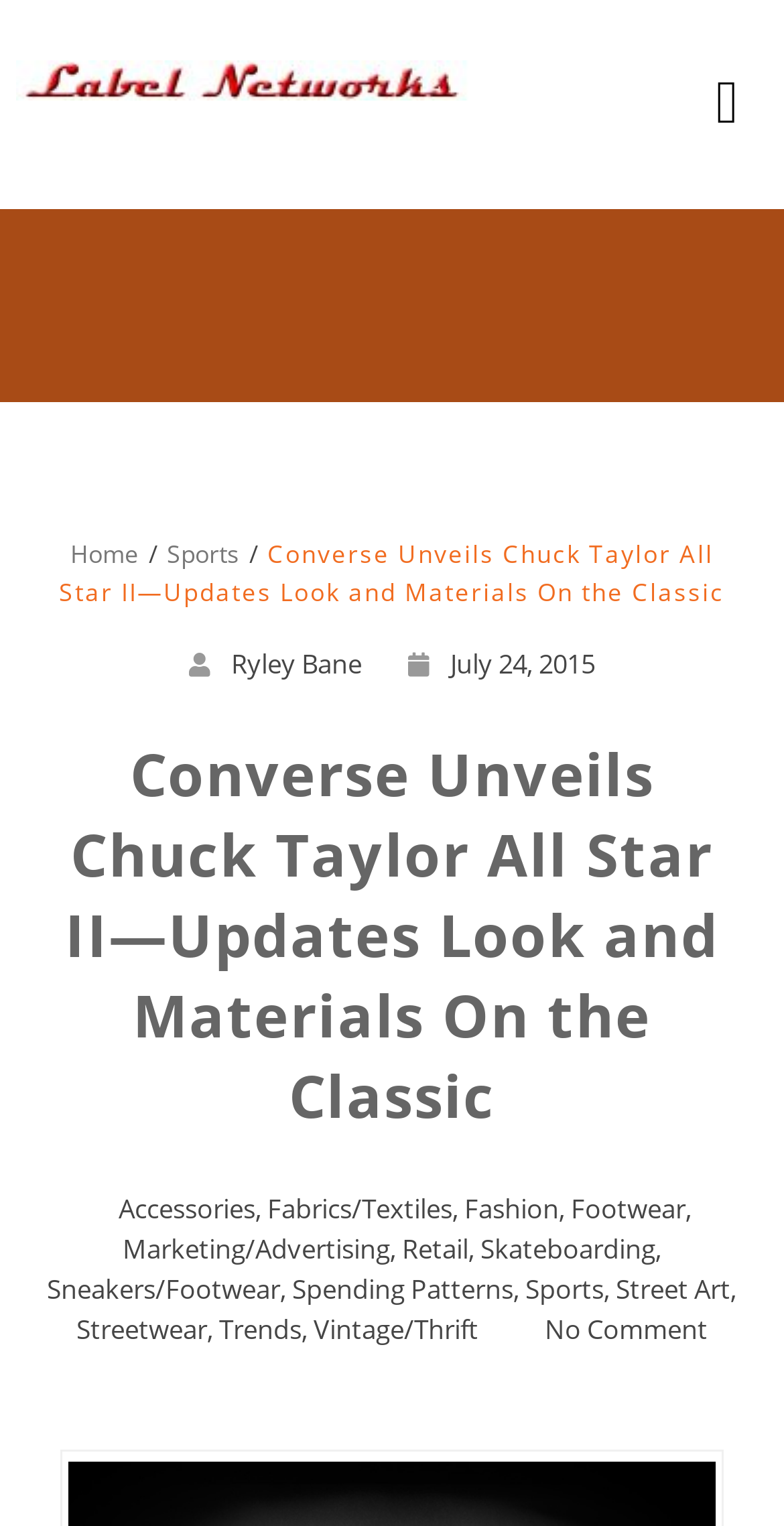Calculate the bounding box coordinates for the UI element based on the following description: "July 24, 2015". Ensure the coordinates are four float numbers between 0 and 1, i.e., [left, top, right, bottom].

[0.52, 0.423, 0.759, 0.447]